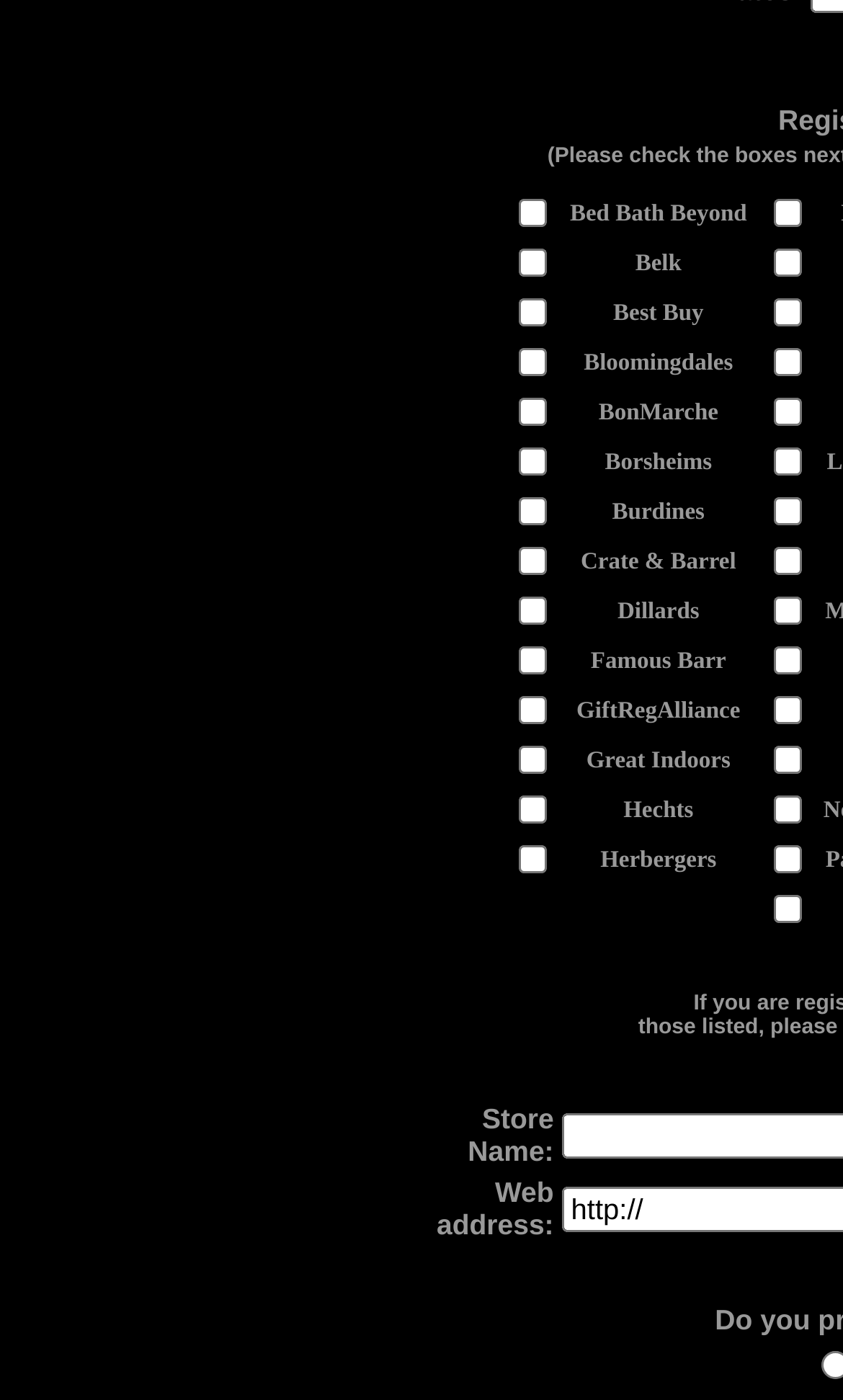Respond to the following query with just one word or a short phrase: 
How many columns are there in the table?

3